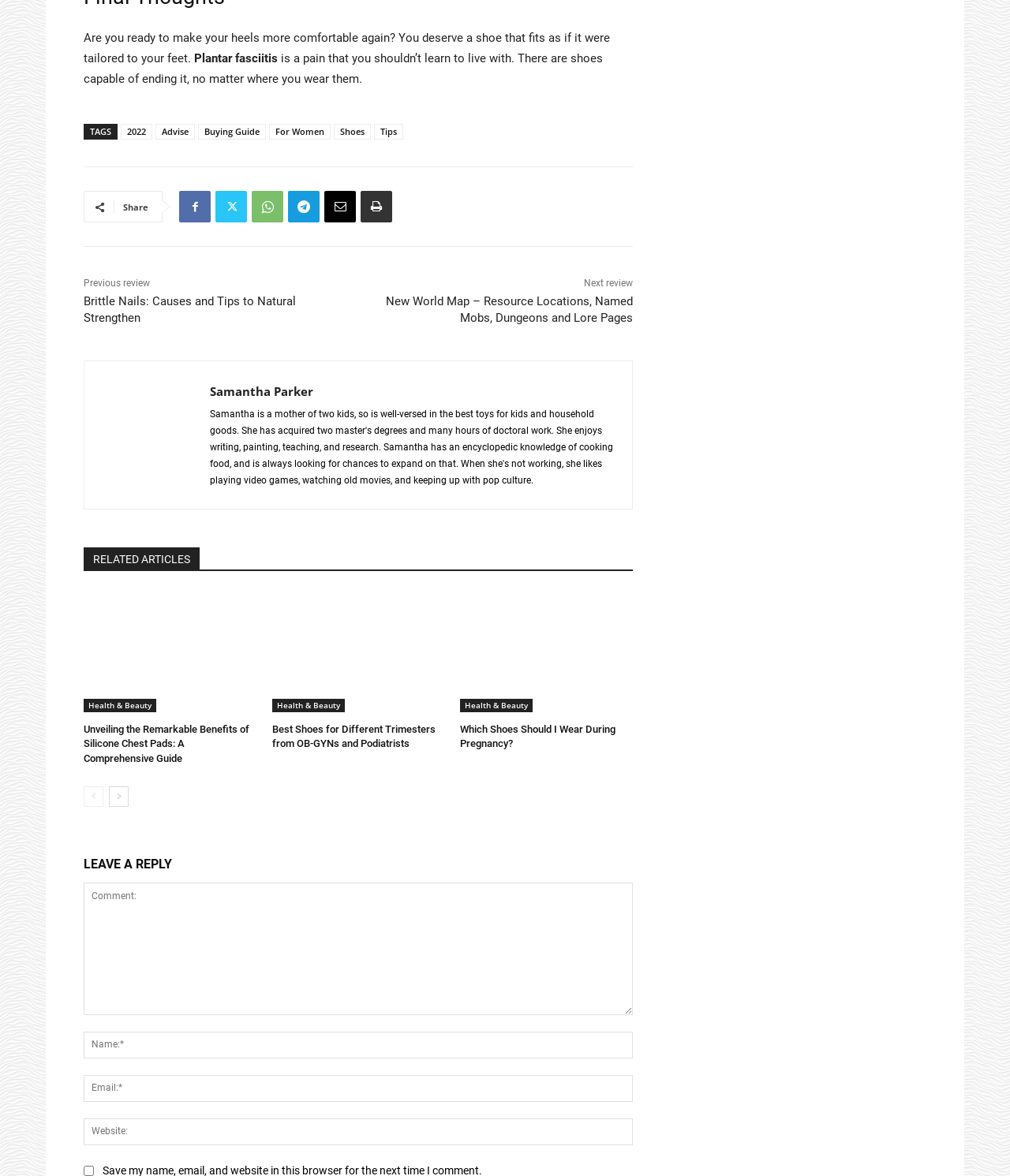Extract the bounding box for the UI element that matches this description: "parent_node: Samantha Parker title="Samantha Parker"".

[0.1, 0.321, 0.191, 0.419]